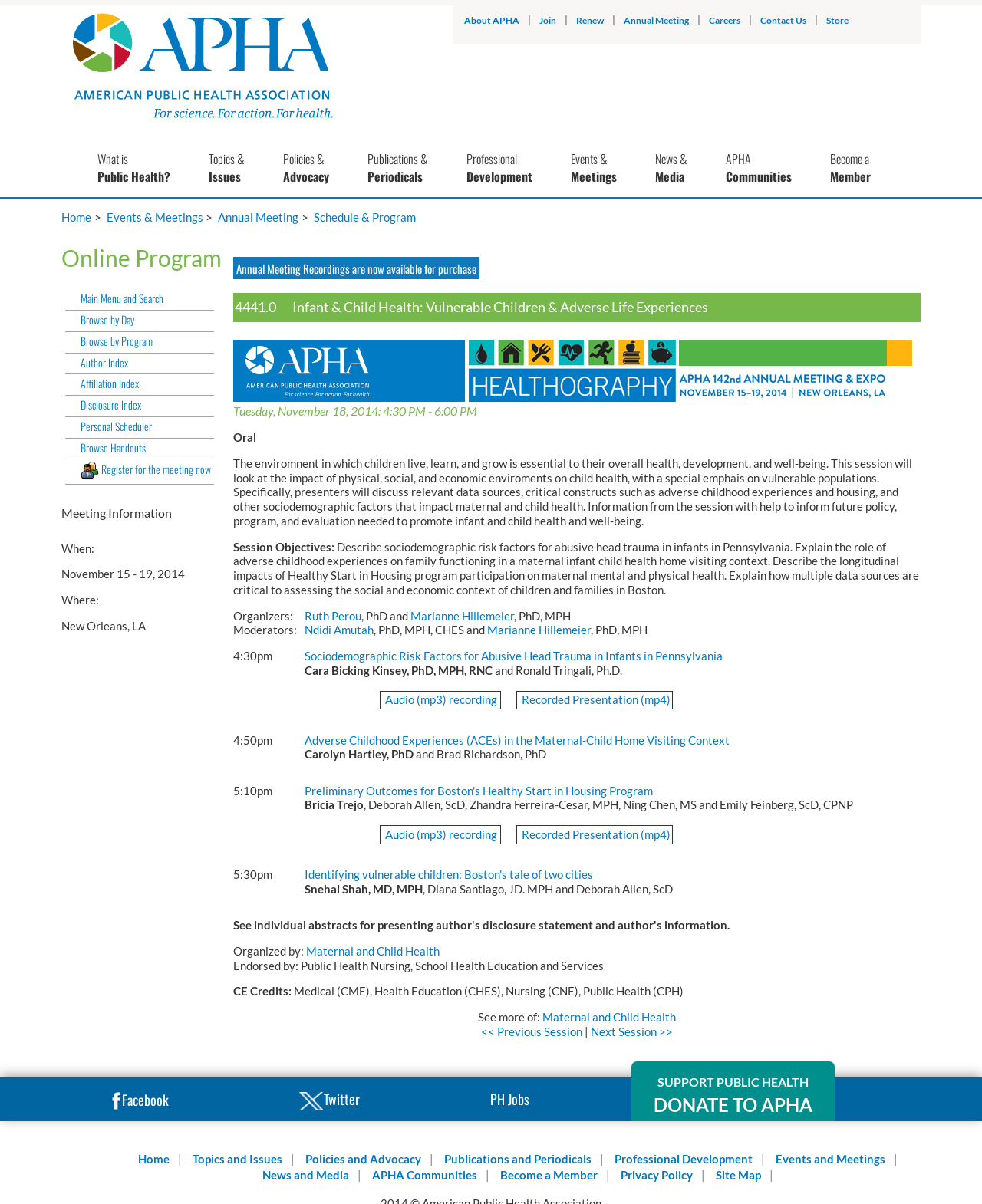Identify the bounding box of the UI component described as: "Donate to APHA".

[0.643, 0.908, 0.85, 0.927]